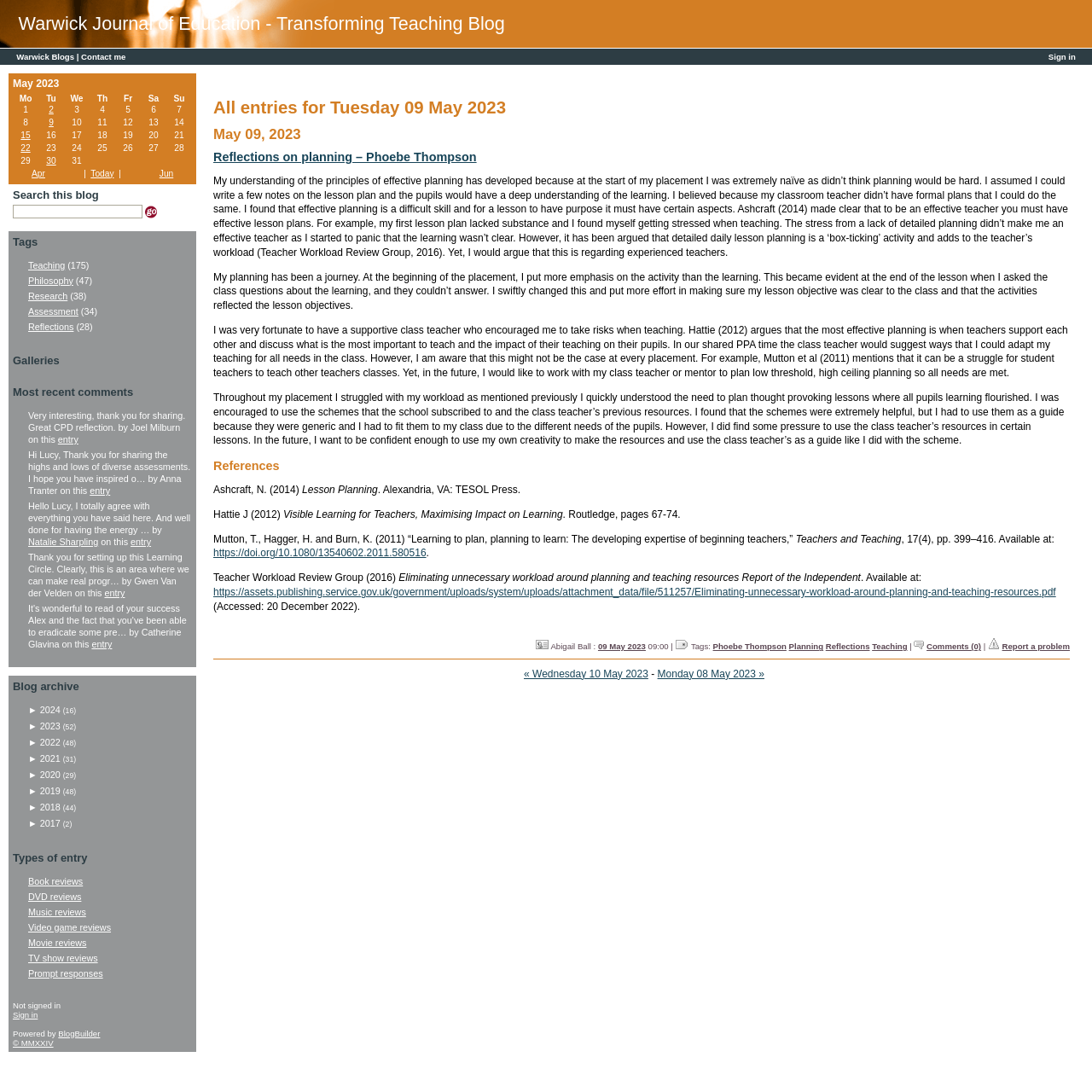What is the topic of the blog post?
Please answer the question with a detailed response using the information from the screenshot.

I found the topic of the blog post by reading the title of the blog post 'Reflections on planning – Phoebe Thompson' and the content of the post, which discusses the author's reflections on planning.